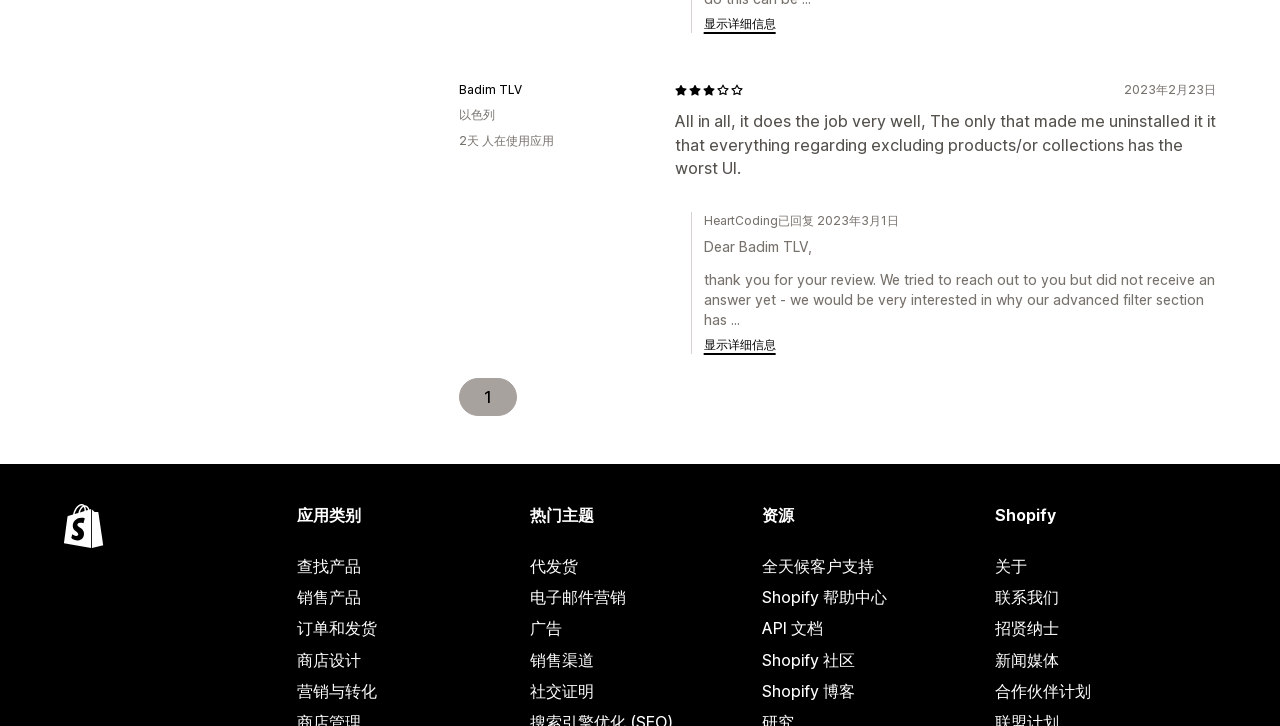From the given element description: "营销与转化", find the bounding box for the UI element. Provide the coordinates as four float numbers between 0 and 1, in the order [left, top, right, bottom].

[0.232, 0.931, 0.404, 0.974]